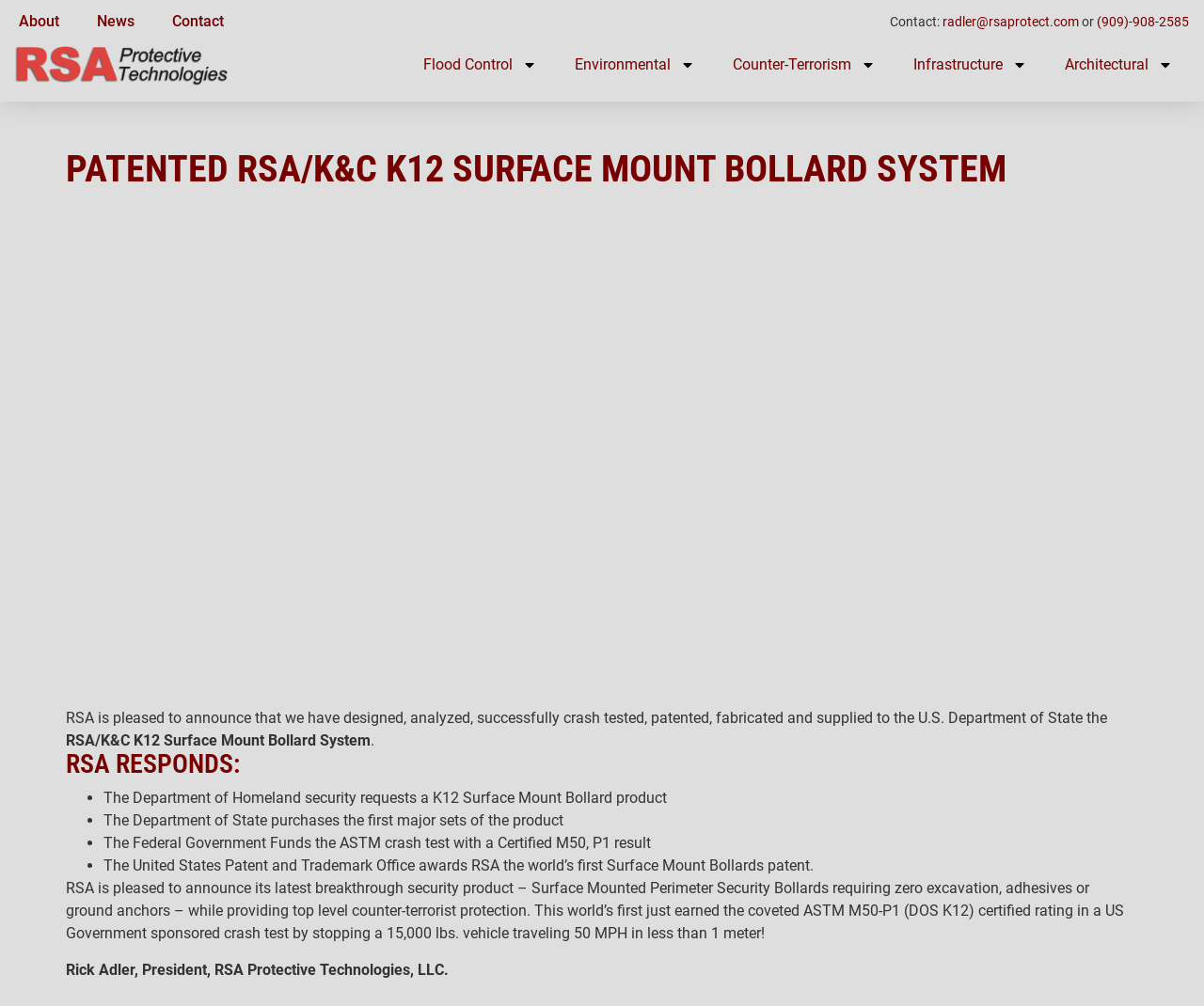Please identify the bounding box coordinates of where to click in order to follow the instruction: "Open search panel".

None